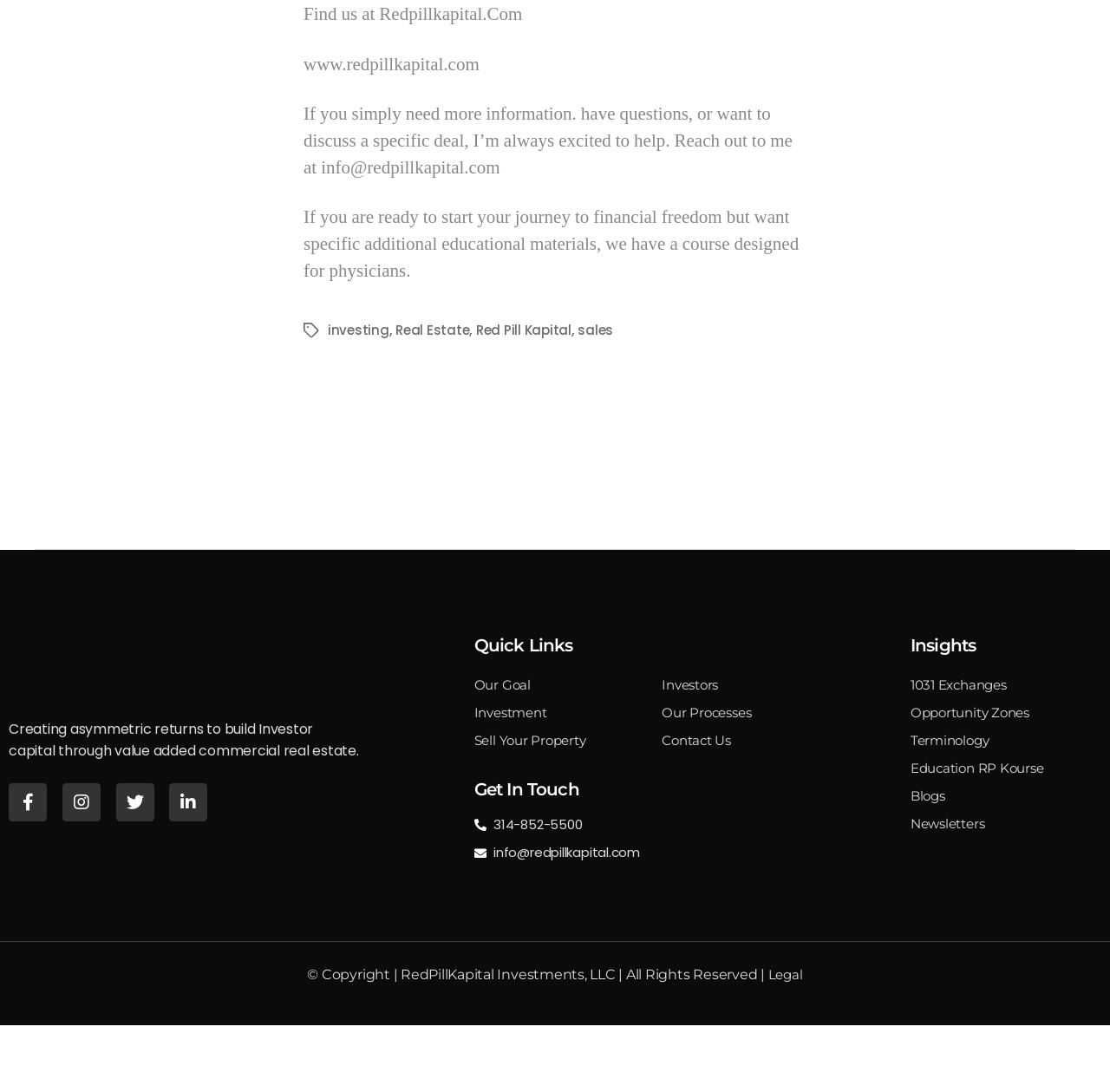Using the details from the image, please elaborate on the following question: What is the primary focus of Red Pill Kapital?

The primary focus of Red Pill Kapital is mentioned in the static text element at the top of the webpage, which states 'Creating asymmetric returns to build Investor capital through value added commercial real estate'.